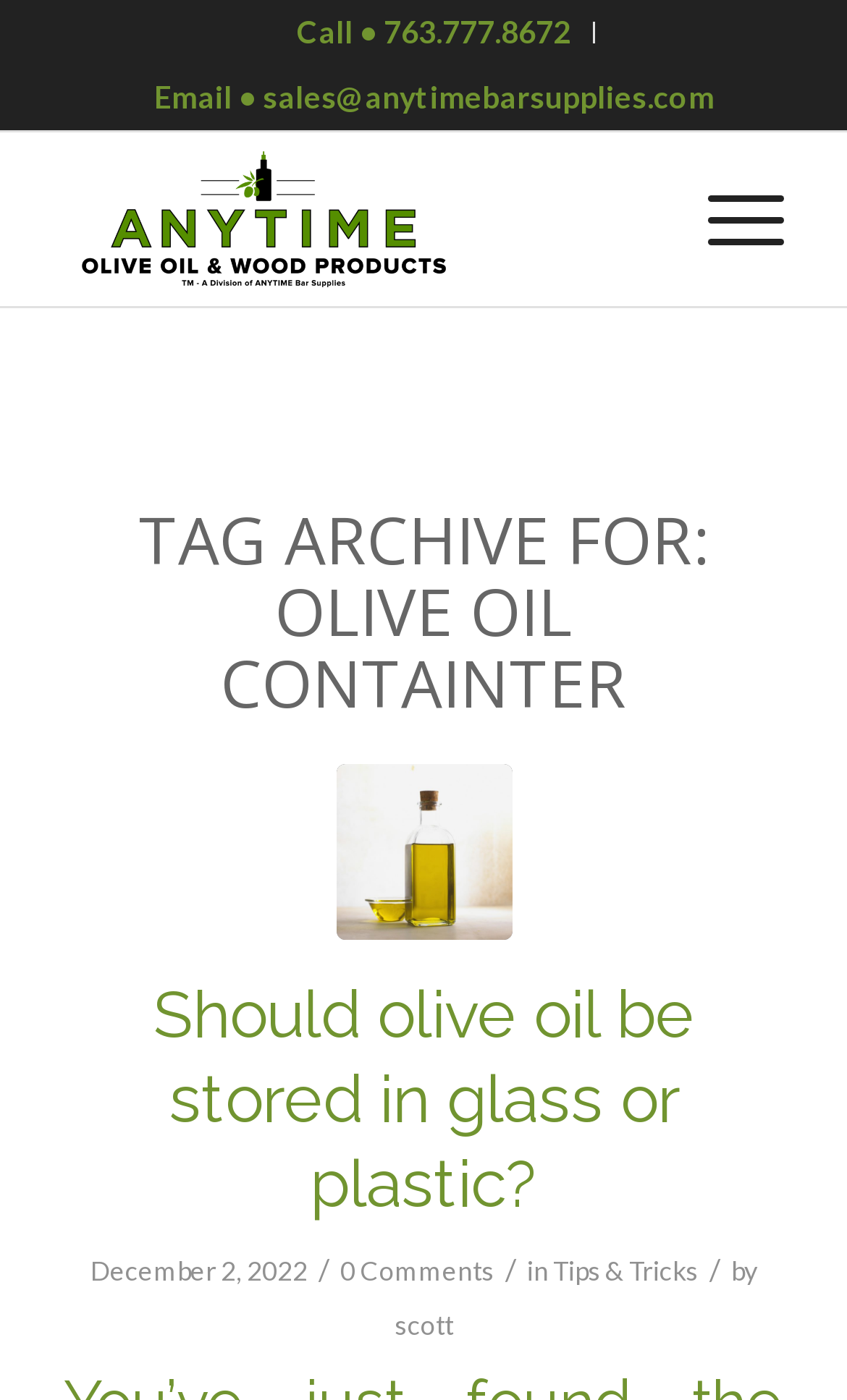What is the date of the latest article?
Please provide a single word or phrase as your answer based on the image.

December 2, 2022